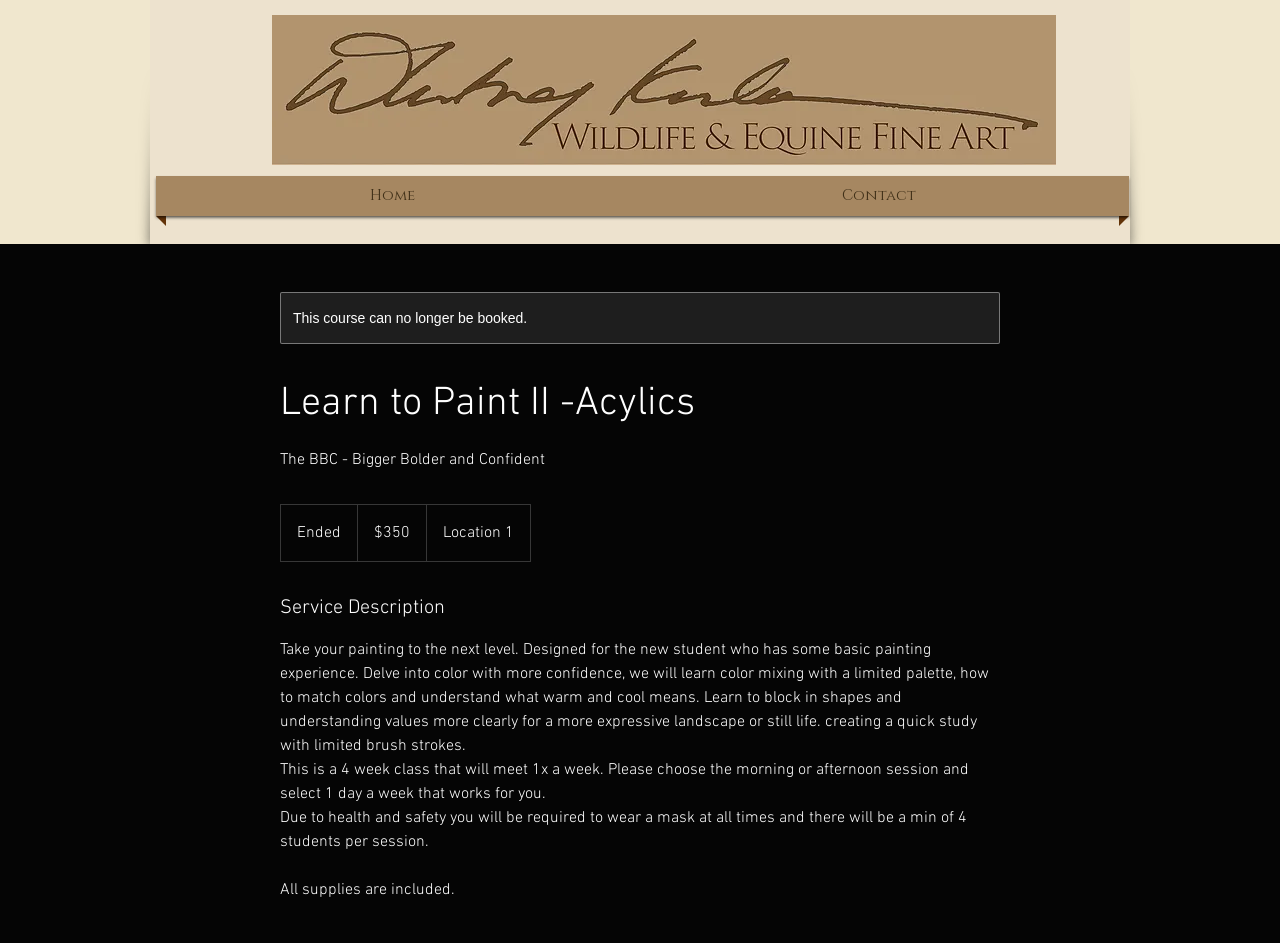What is the course title?
Answer the question with just one word or phrase using the image.

Learn to Paint II - Acylics